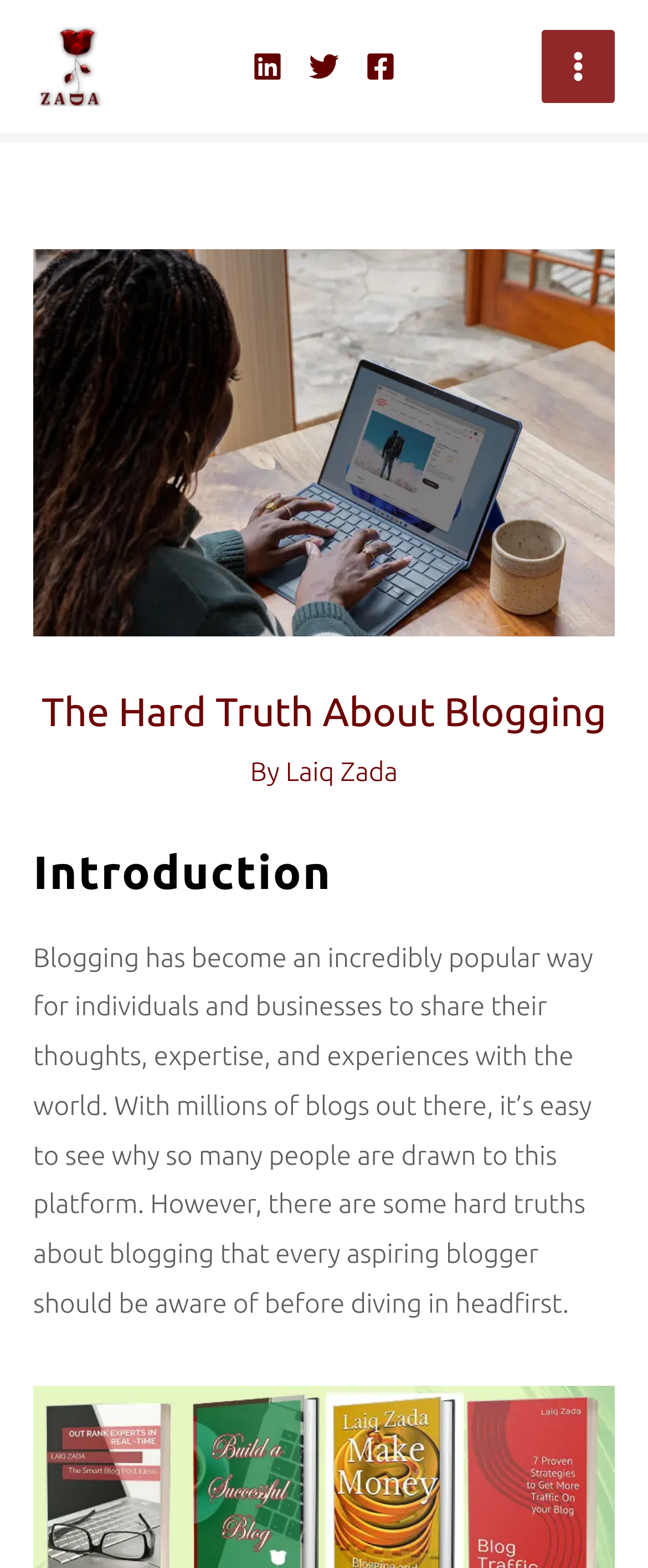Please give a short response to the question using one word or a phrase:
What is the image description in the header?

A woman sitting at a table using a laptop computer